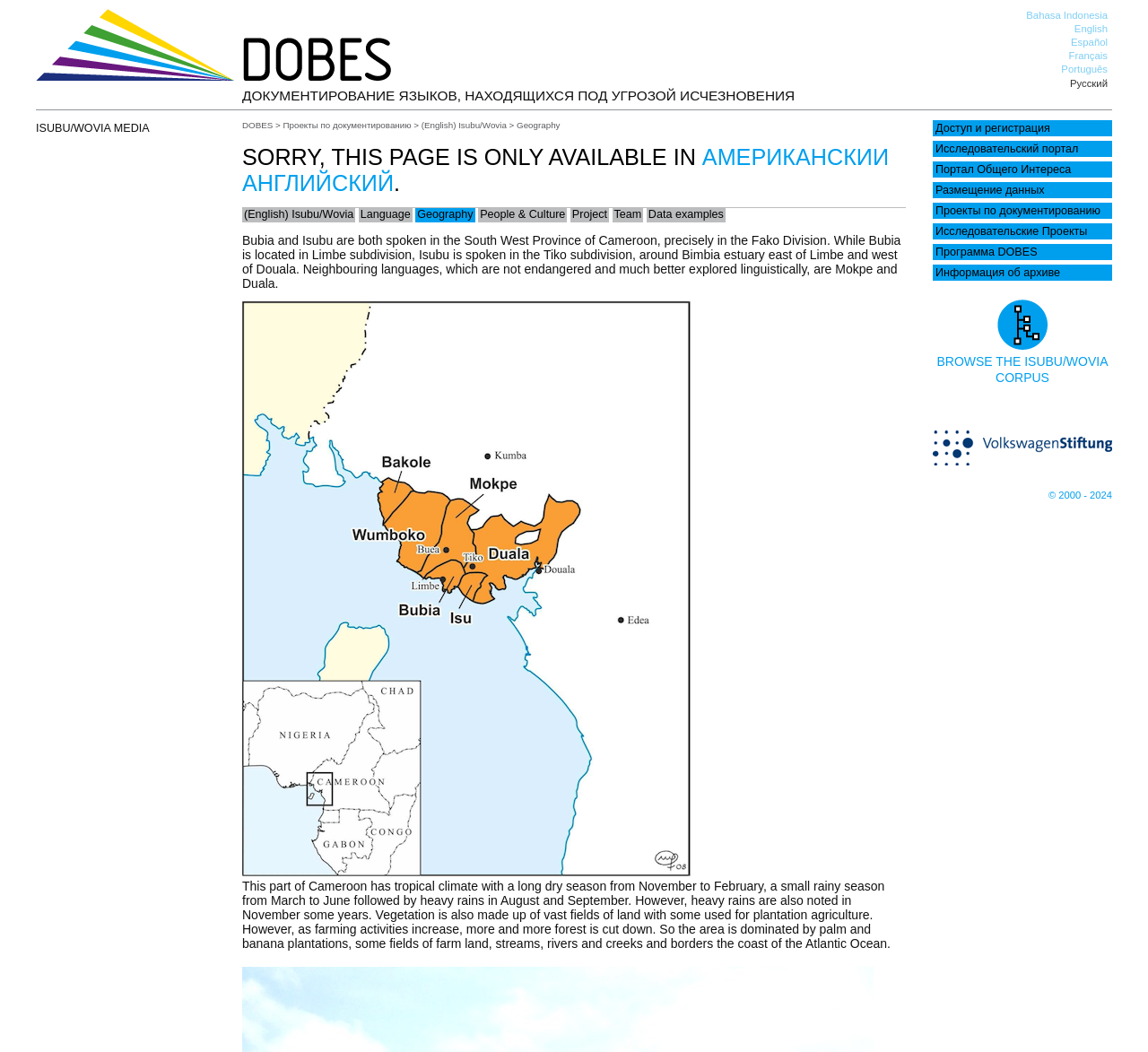Based on the element description "Vestibular Rehabiliation", predict the bounding box coordinates of the UI element.

None